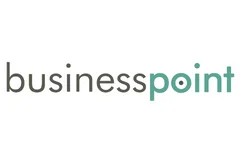What is the color of 'point' in the logo?
Please analyze the image and answer the question with as much detail as possible.

According to the caption, the color scheme combines a muted gray for 'business' and a striking teal for 'point', which means the color of 'point' in the logo is teal.